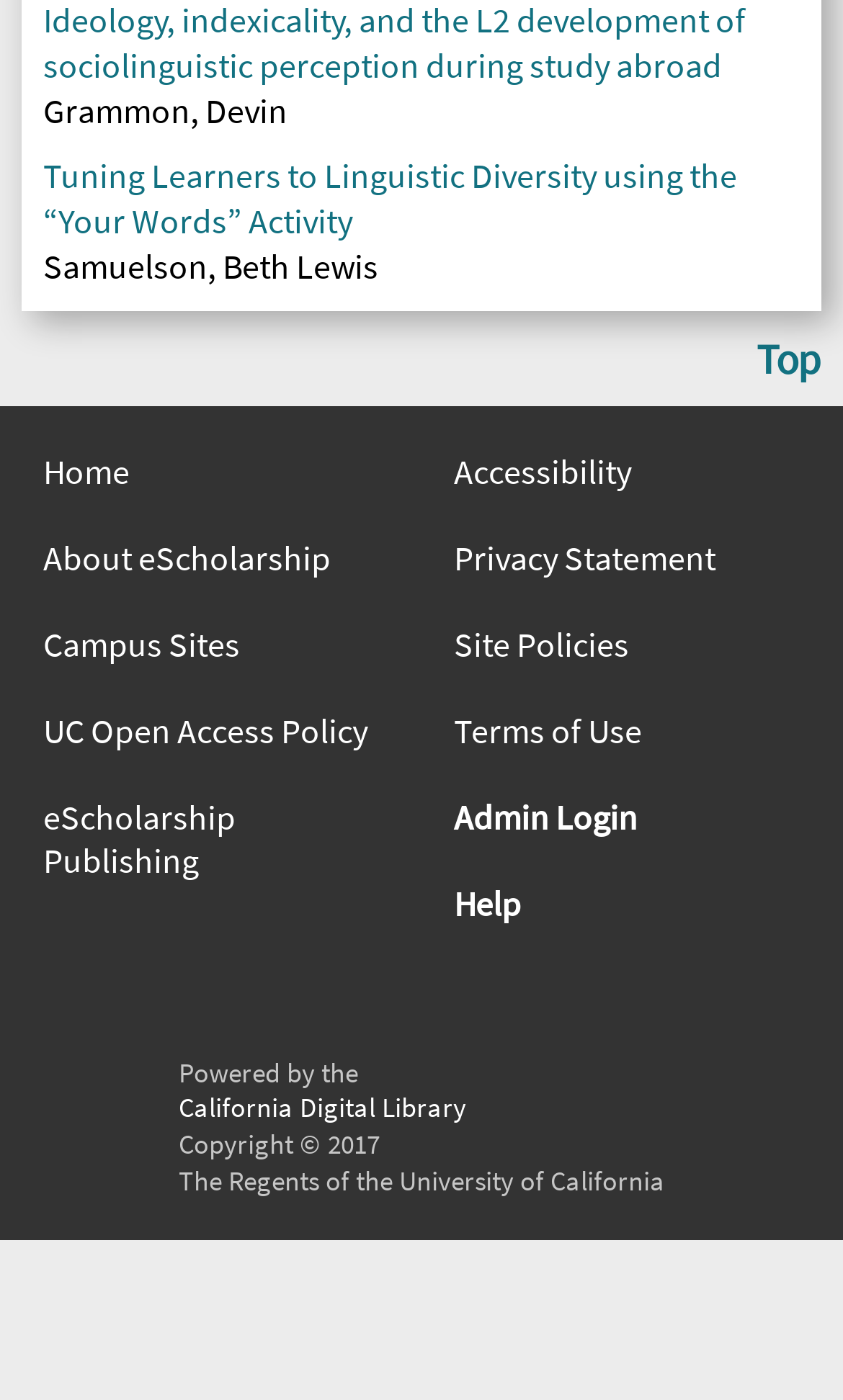Highlight the bounding box coordinates of the region I should click on to meet the following instruction: "visit the prices page".

None